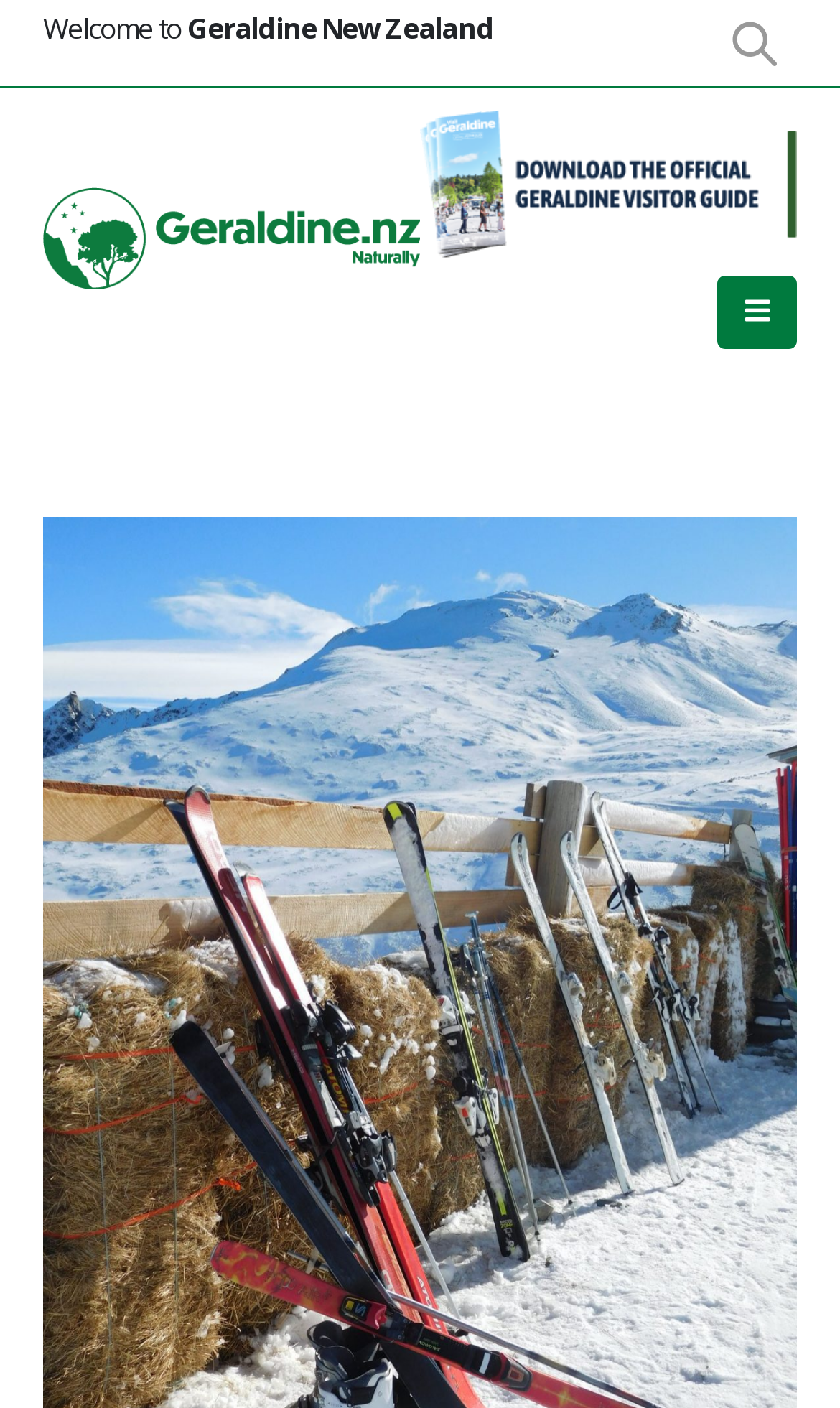What is the position of the link 'Mobile Menu'?
From the details in the image, answer the question comprehensively.

The link 'Mobile Menu' has a bounding box with coordinates [0.854, 0.196, 0.949, 0.248], which indicates that it is located at the bottom right of the webpage.